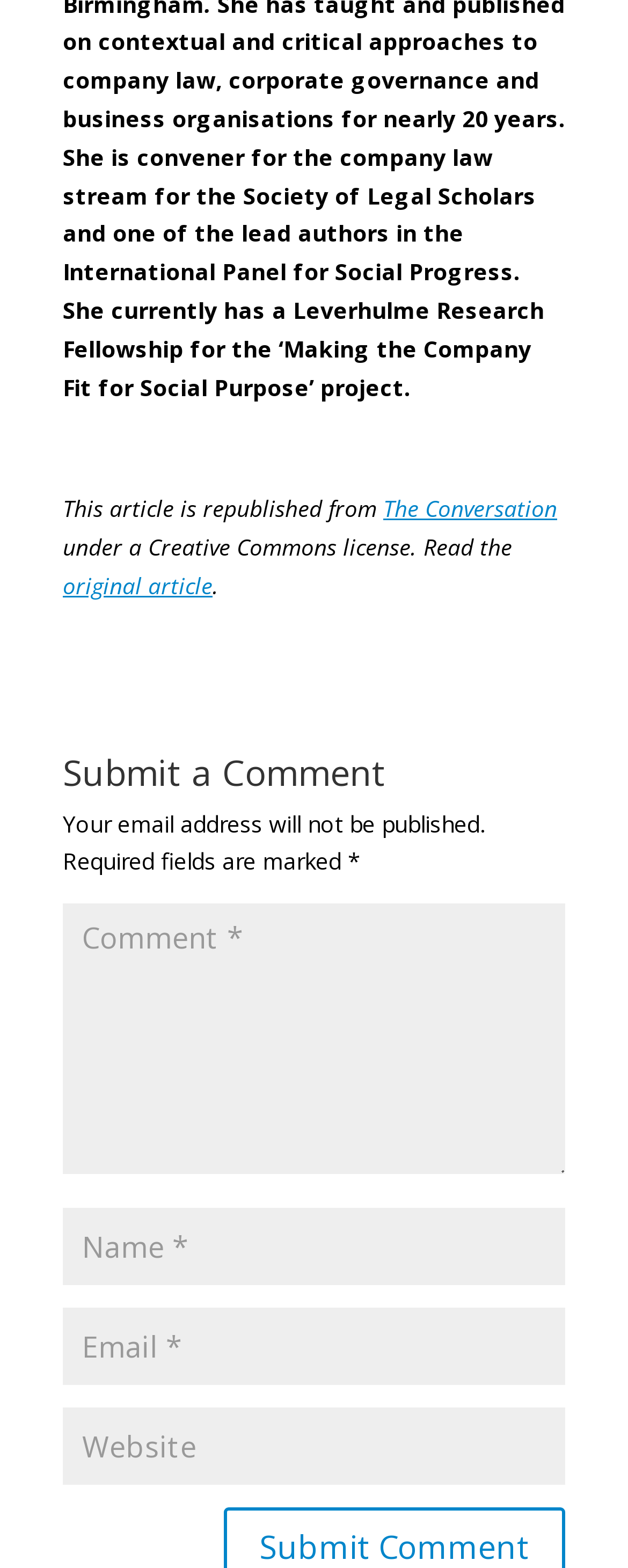Give a one-word or one-phrase response to the question:
What is the purpose of the webpage?

Comment submission